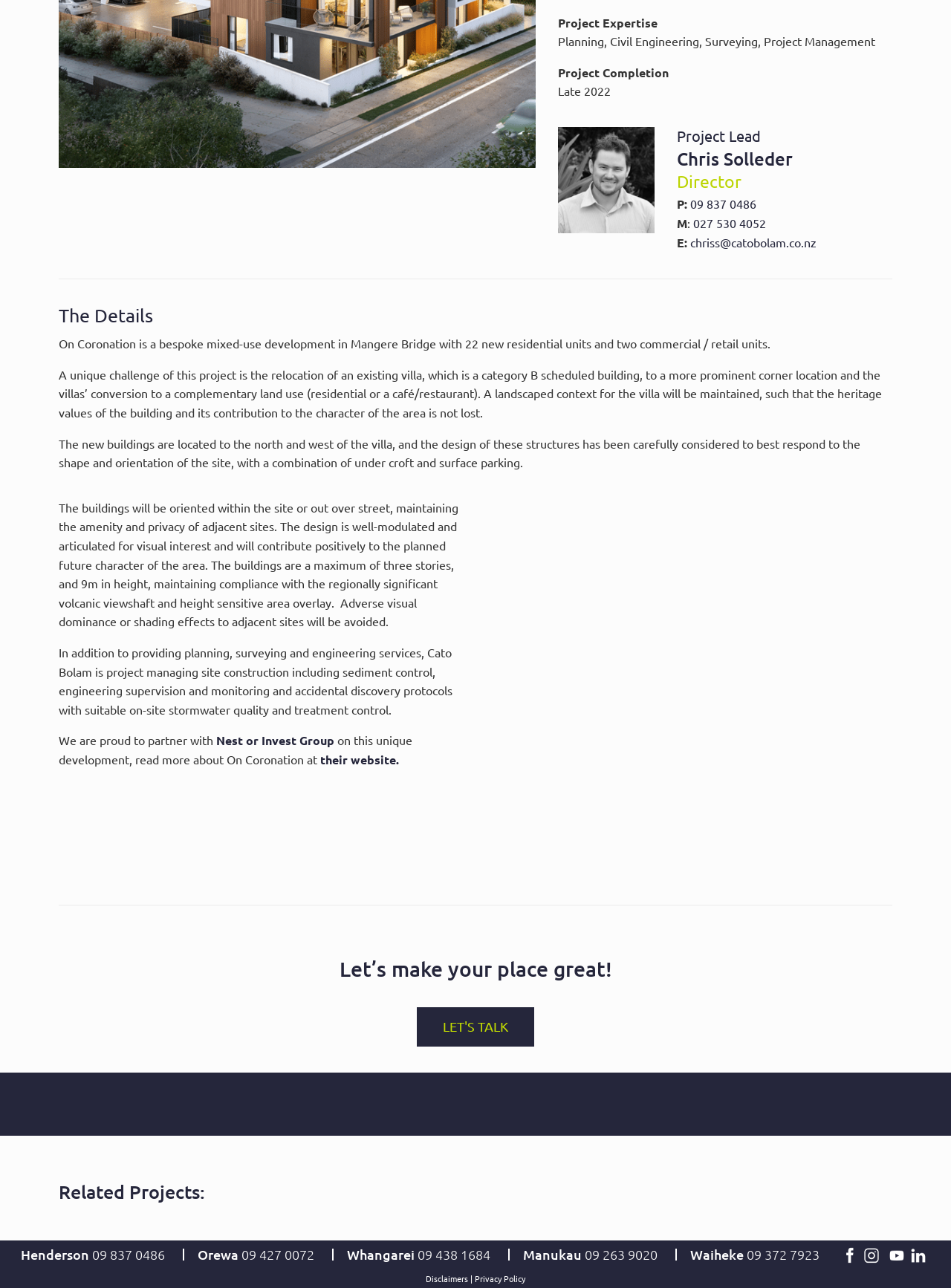Determine the bounding box coordinates of the UI element described below. Use the format (top-left x, top-left y, bottom-right x, bottom-right y) with floating point numbers between 0 and 1: LET'S TALK

[0.438, 0.782, 0.562, 0.813]